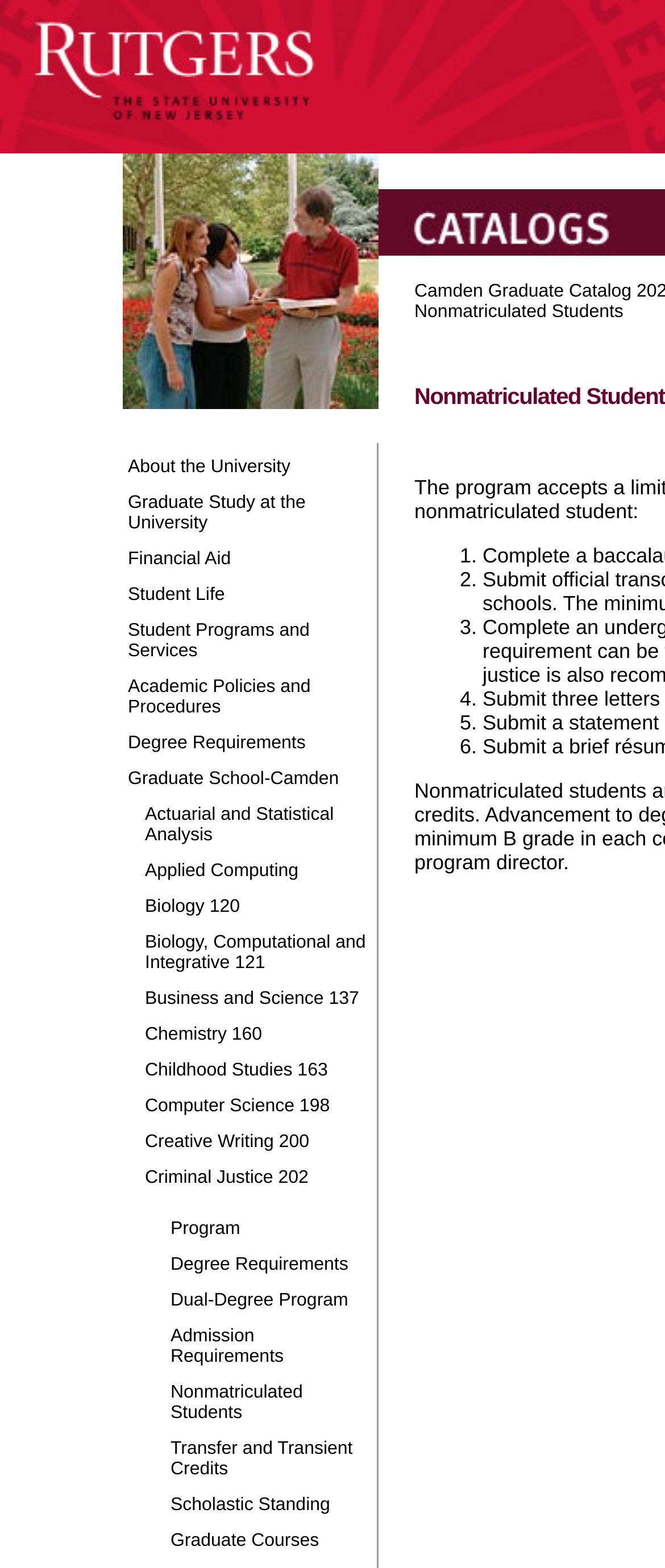Determine the bounding box coordinates of the region to click in order to accomplish the following instruction: "Read about Cash Flow From Operating Activities Cfo Definition". Provide the coordinates as four float numbers between 0 and 1, specifically [left, top, right, bottom].

None